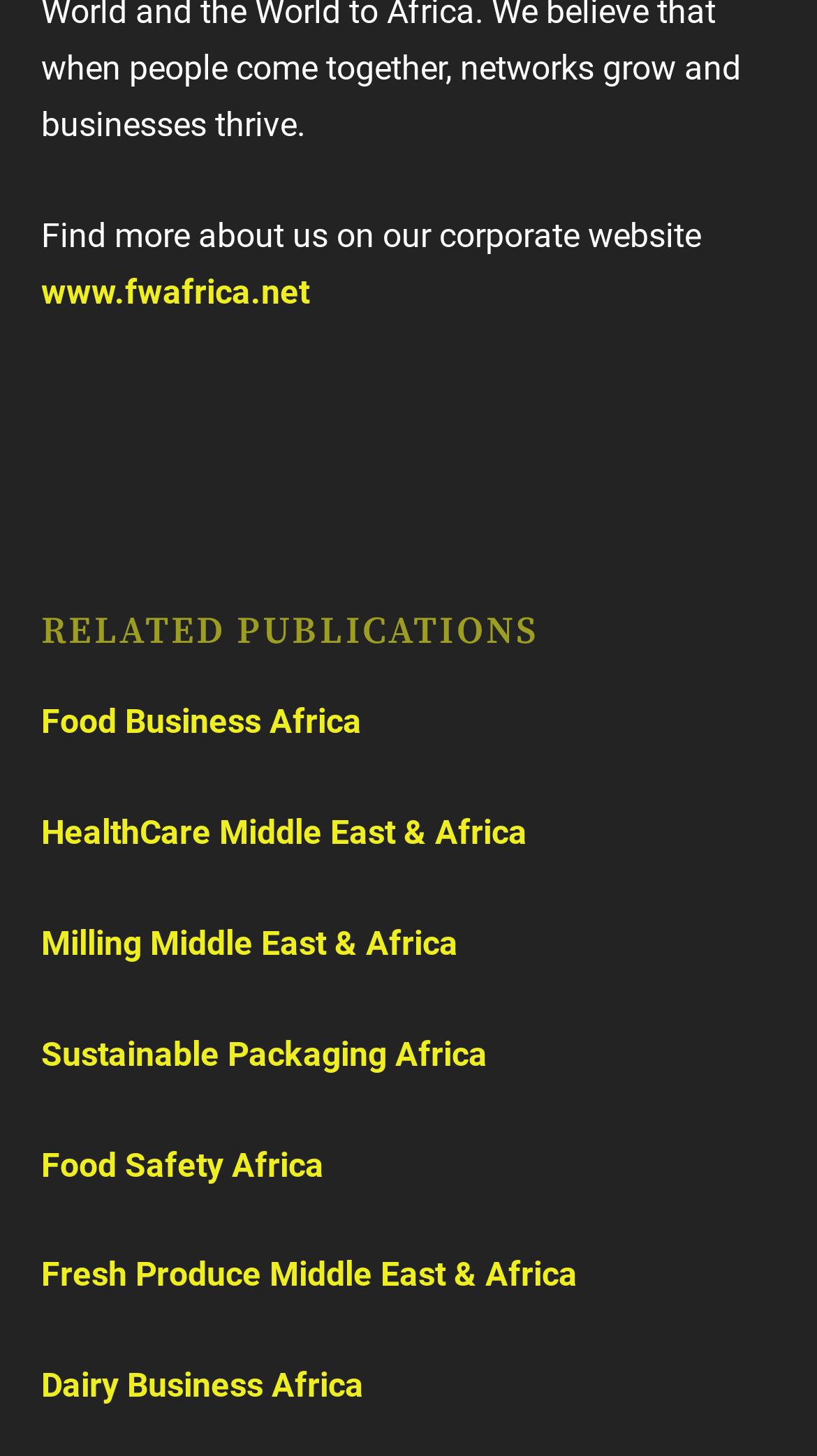Determine the bounding box coordinates for the element that should be clicked to follow this instruction: "Learn about Sustainable Packaging Africa". The coordinates should be given as four float numbers between 0 and 1, in the format [left, top, right, bottom].

[0.05, 0.71, 0.596, 0.737]